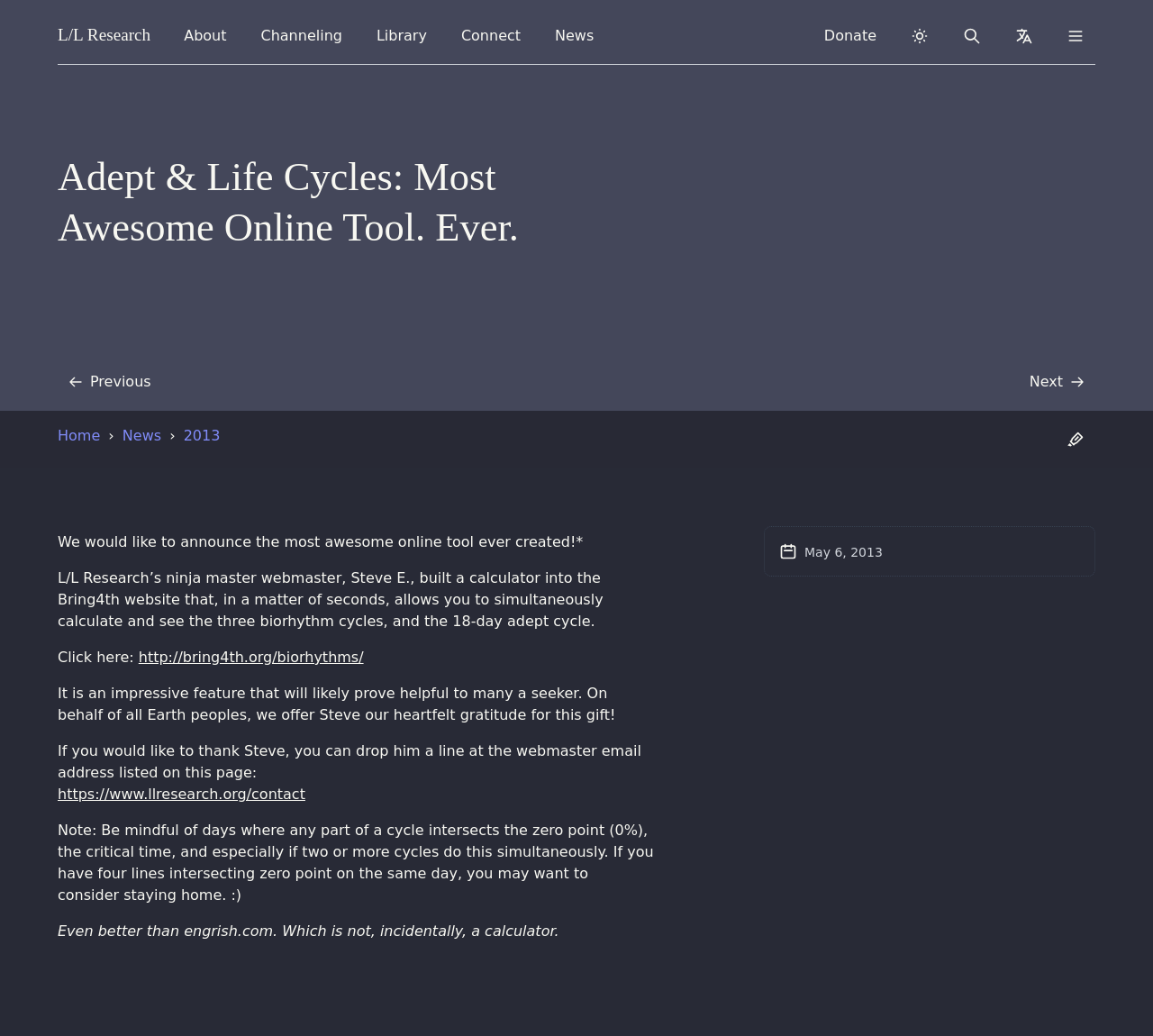Please find the bounding box coordinates (top-left x, top-left y, bottom-right x, bottom-right y) in the screenshot for the UI element described as follows: https://www.llresearch.org/contact

[0.05, 0.758, 0.265, 0.775]